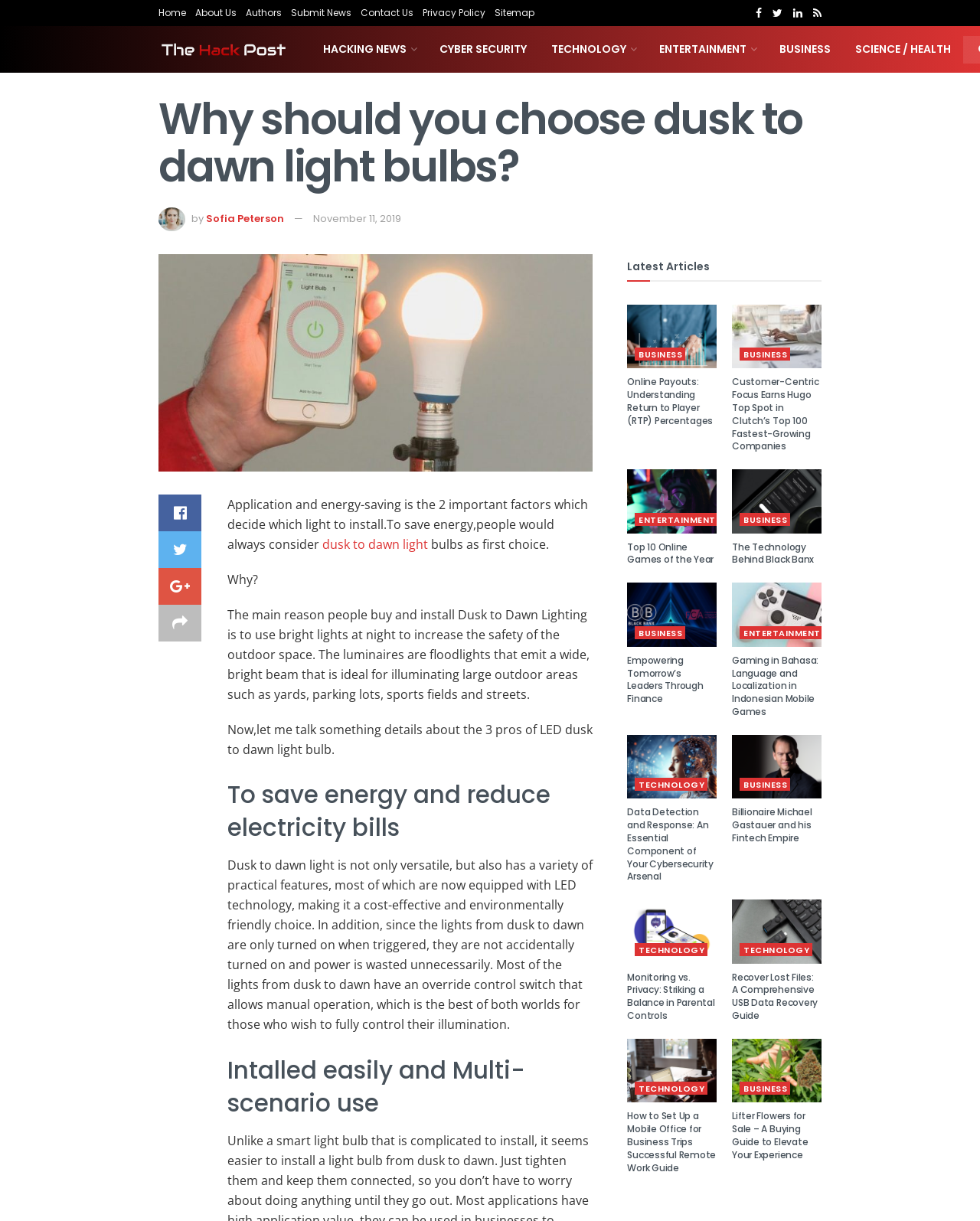Who is the author of this article?
Please give a detailed and elaborate explanation in response to the question.

The author of this article is Sofia Peterson, which is mentioned below the title of the article with a link to her profile.